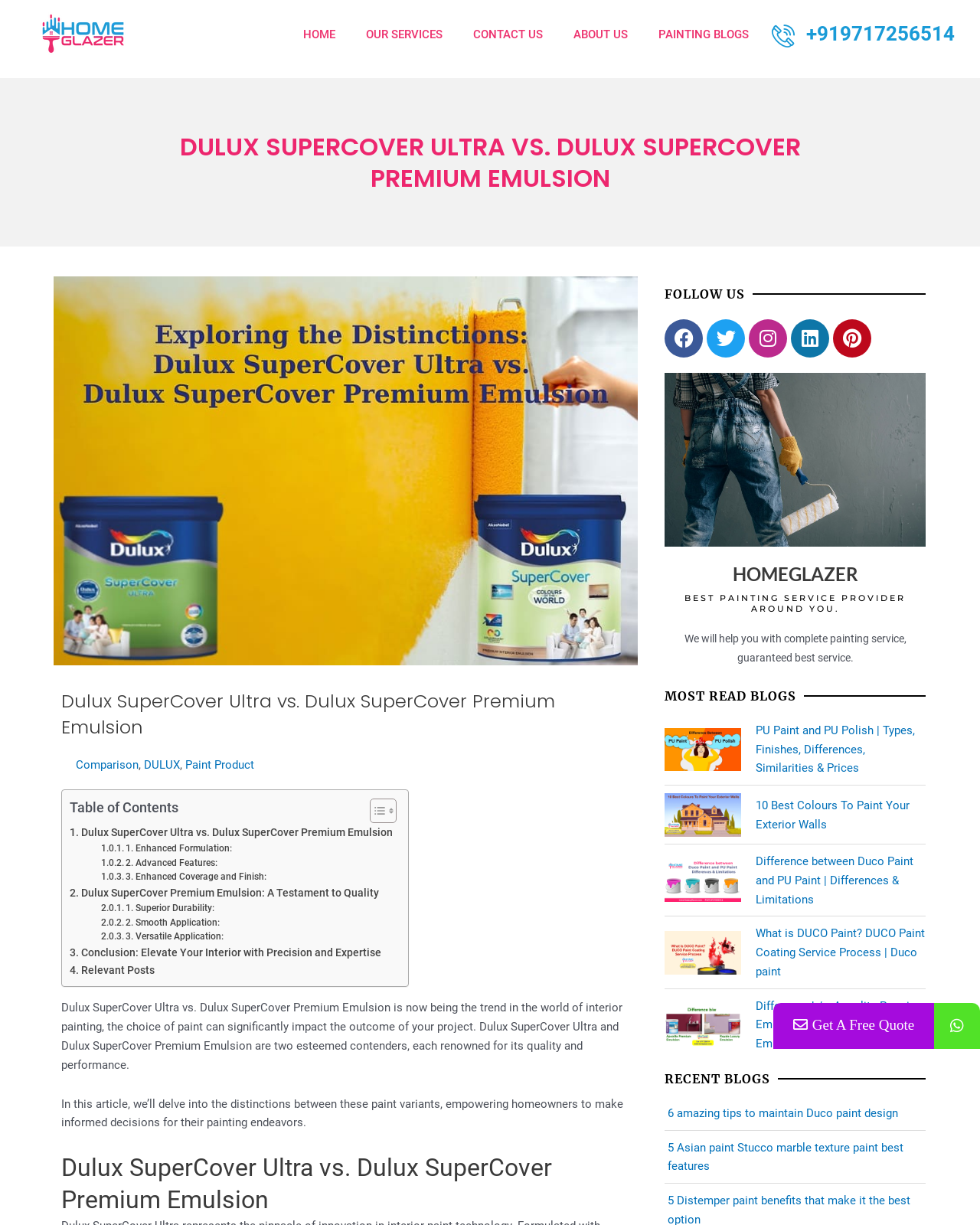Please respond to the question with a concise word or phrase:
What is the name of the company providing painting services?

HomeGlazer